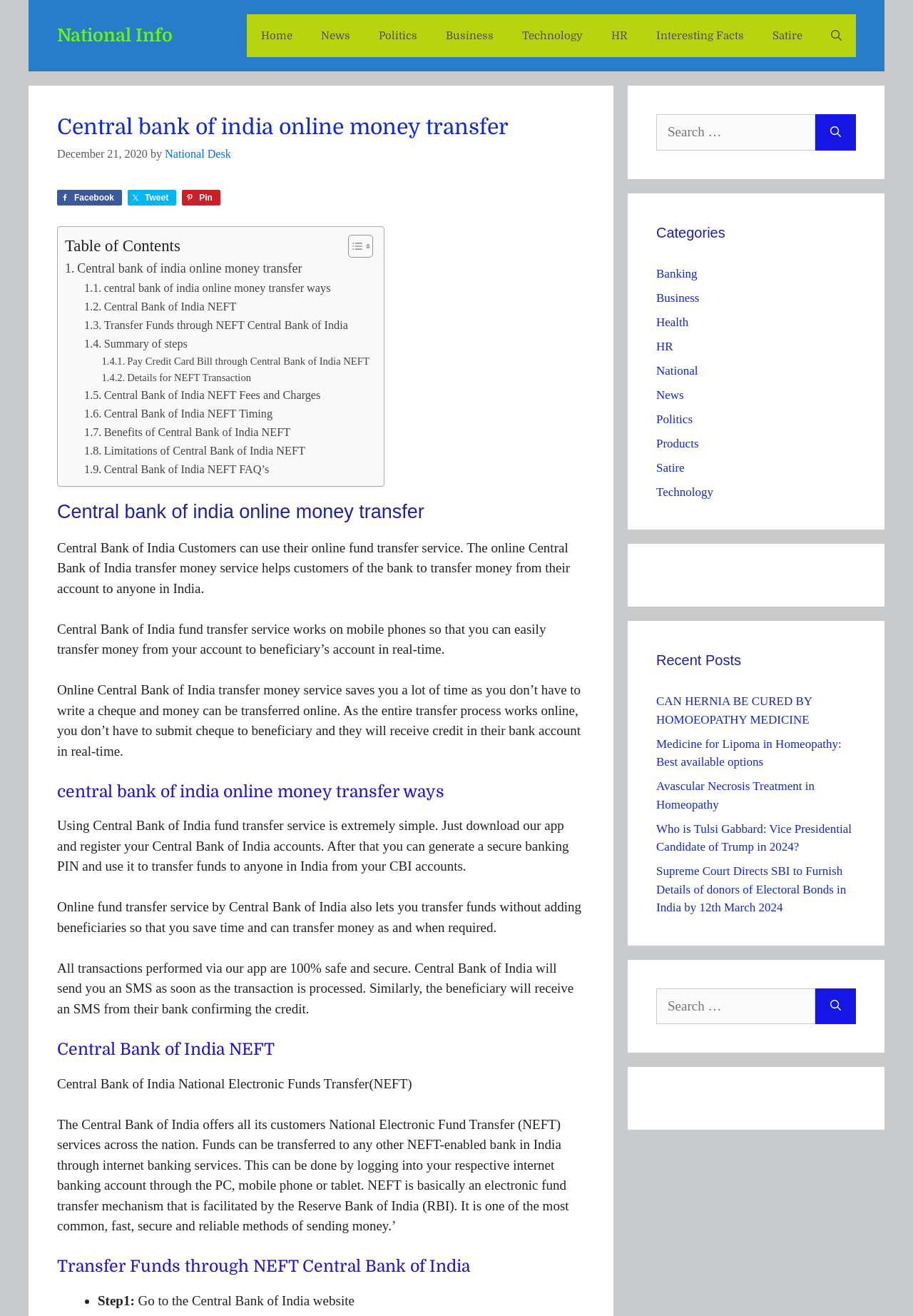Can you specify the bounding box coordinates for the region that should be clicked to fulfill this instruction: "Search for something".

None